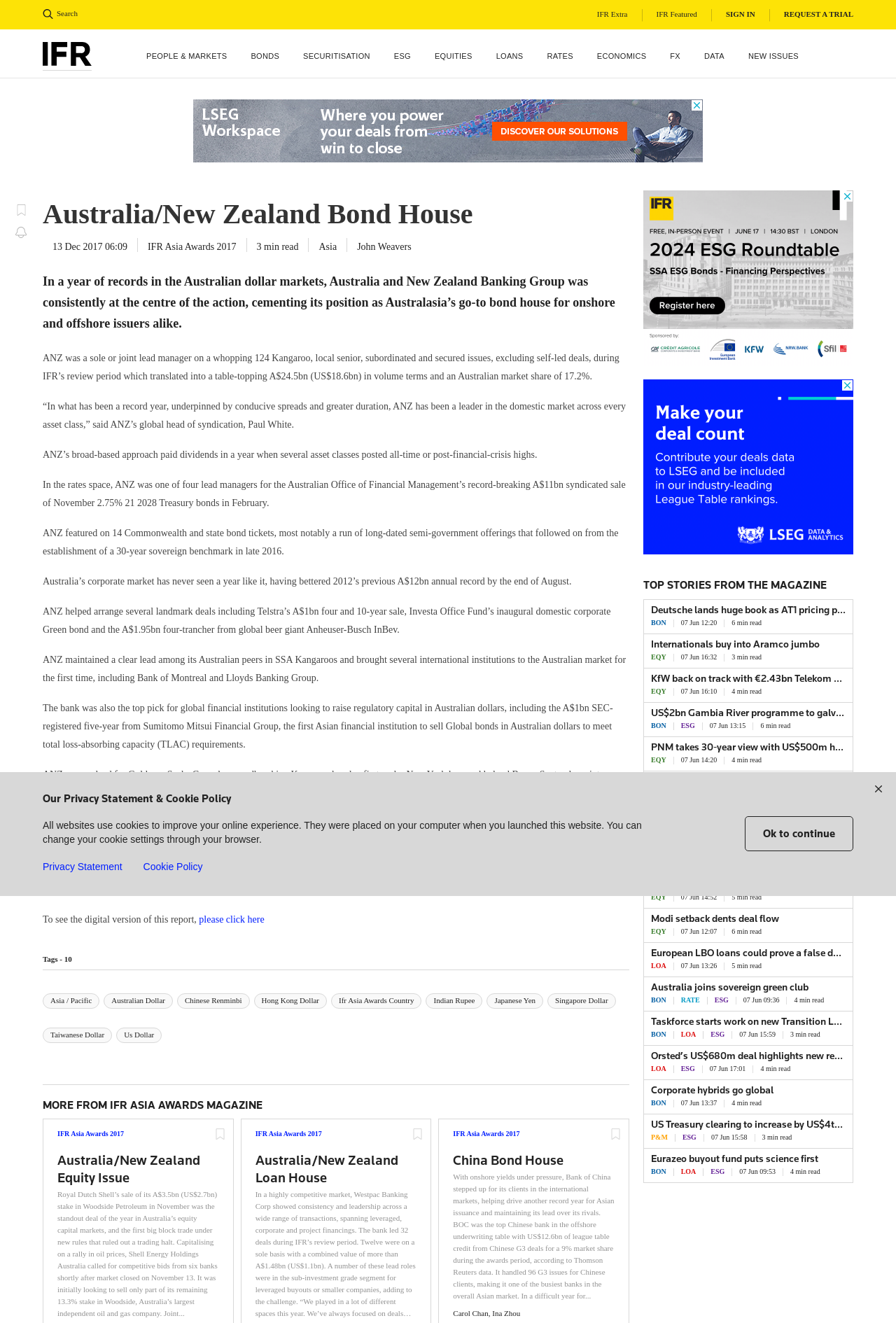Please identify the bounding box coordinates of where to click in order to follow the instruction: "View the category TRUANCY 7".

None